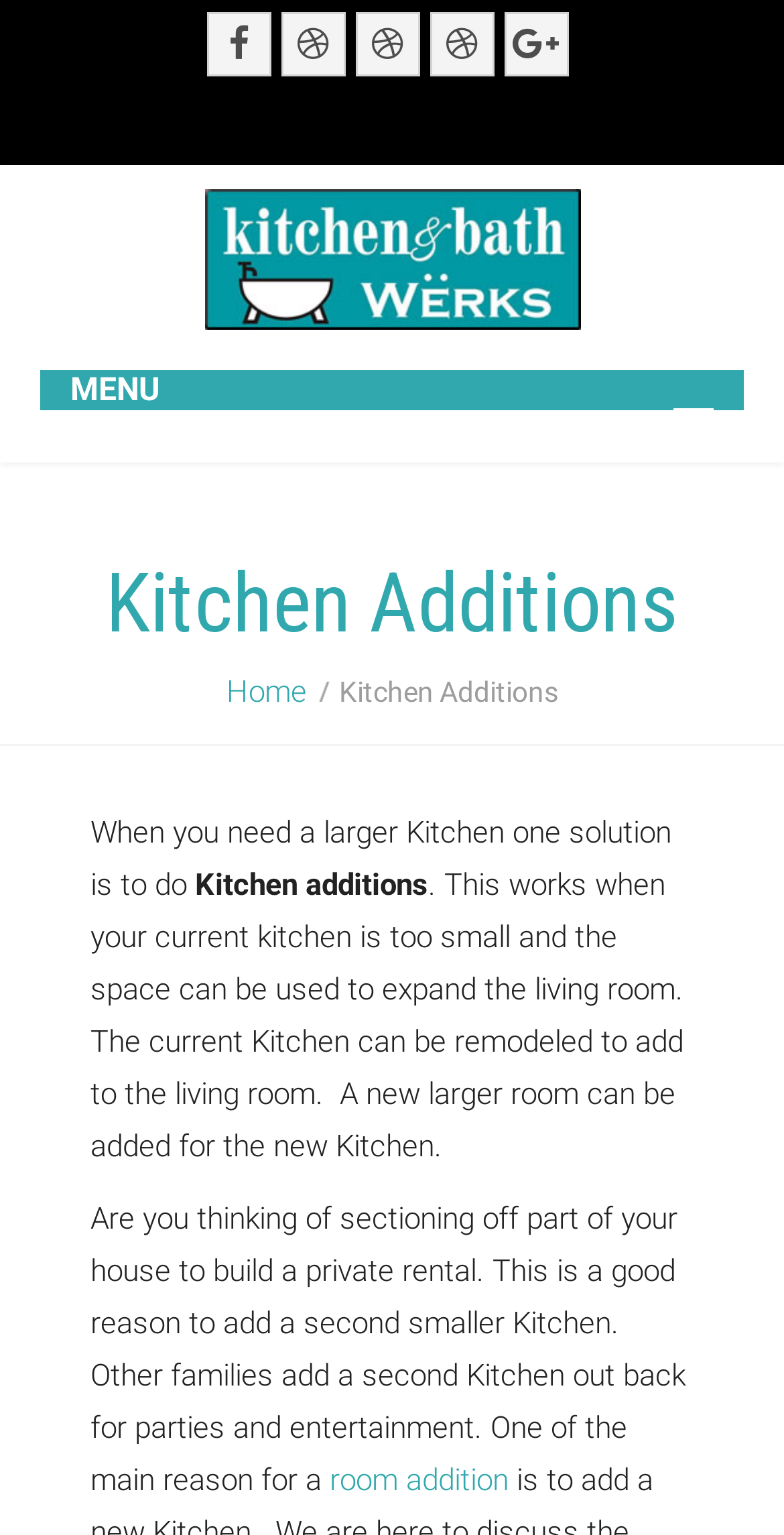Summarize the webpage comprehensively, mentioning all visible components.

The webpage is about kitchen additions and remodeling, with a focus on expanding or adding a new kitchen to a home. At the top left, there are five social media links, each represented by an icon. Below these links, there is a larger link with a descriptive text "Kitchen Remodeling in Inland Empire, Chino Hills, Corona and Riverside Area", accompanied by an image. 

To the right of the image, there is a "MENU" button. The main content of the webpage is divided into sections, with two headings "Kitchen Additions" at the top and middle of the page. The first section explains the benefits of kitchen additions, stating that it's a solution when a current kitchen is too small and can be expanded into the living room. 

The second section provides more details on the reasons for adding a second kitchen, such as creating a private rental or having a separate kitchen for parties and entertainment. There is a link to "room addition" at the bottom of this section. Overall, the webpage provides information and resources for individuals considering kitchen additions or remodeling.